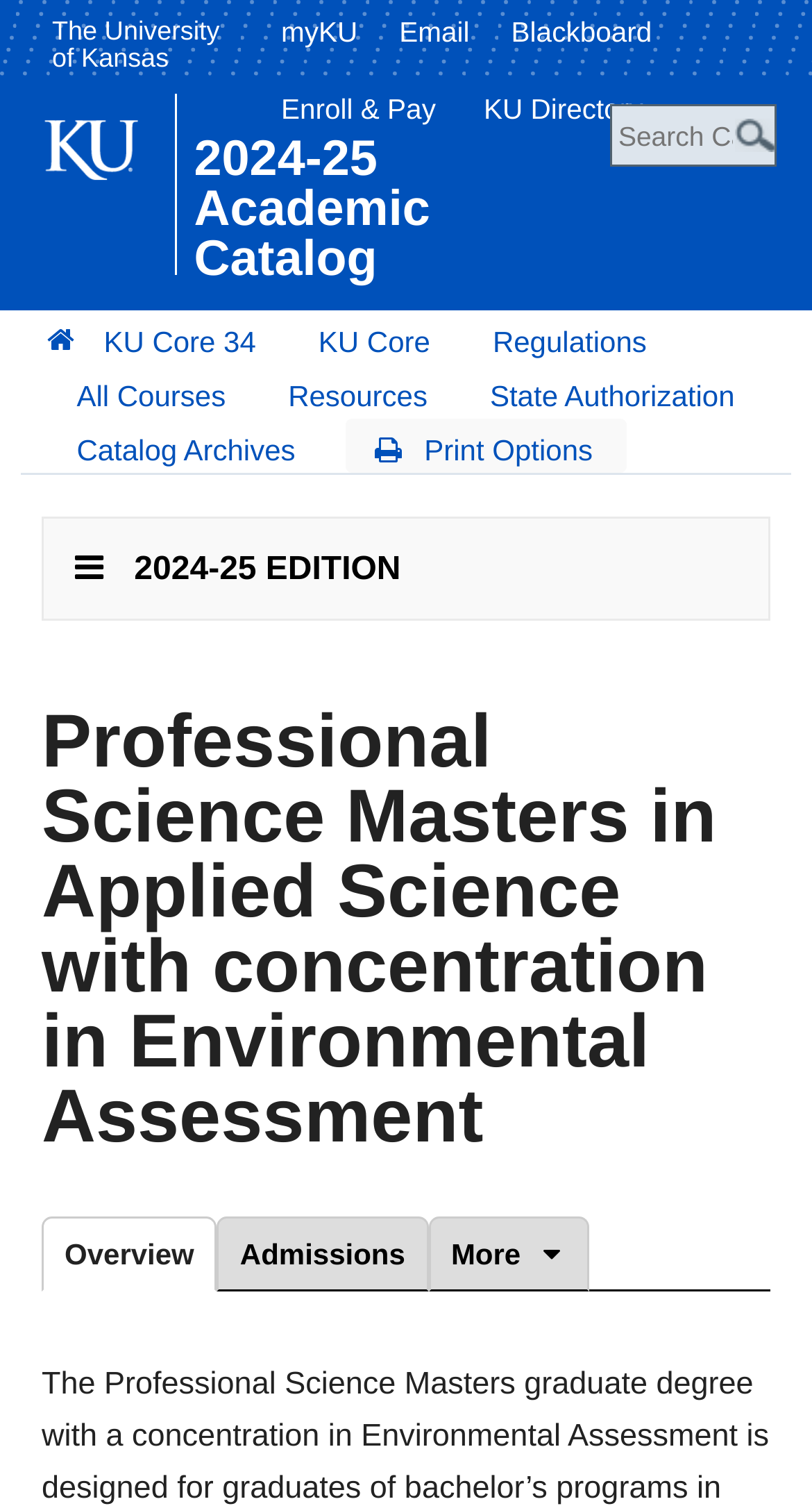Provide the bounding box coordinates of the HTML element described by the text: "Catalog Archives". The coordinates should be in the format [left, top, right, bottom] with values between 0 and 1.

[0.058, 0.278, 0.405, 0.314]